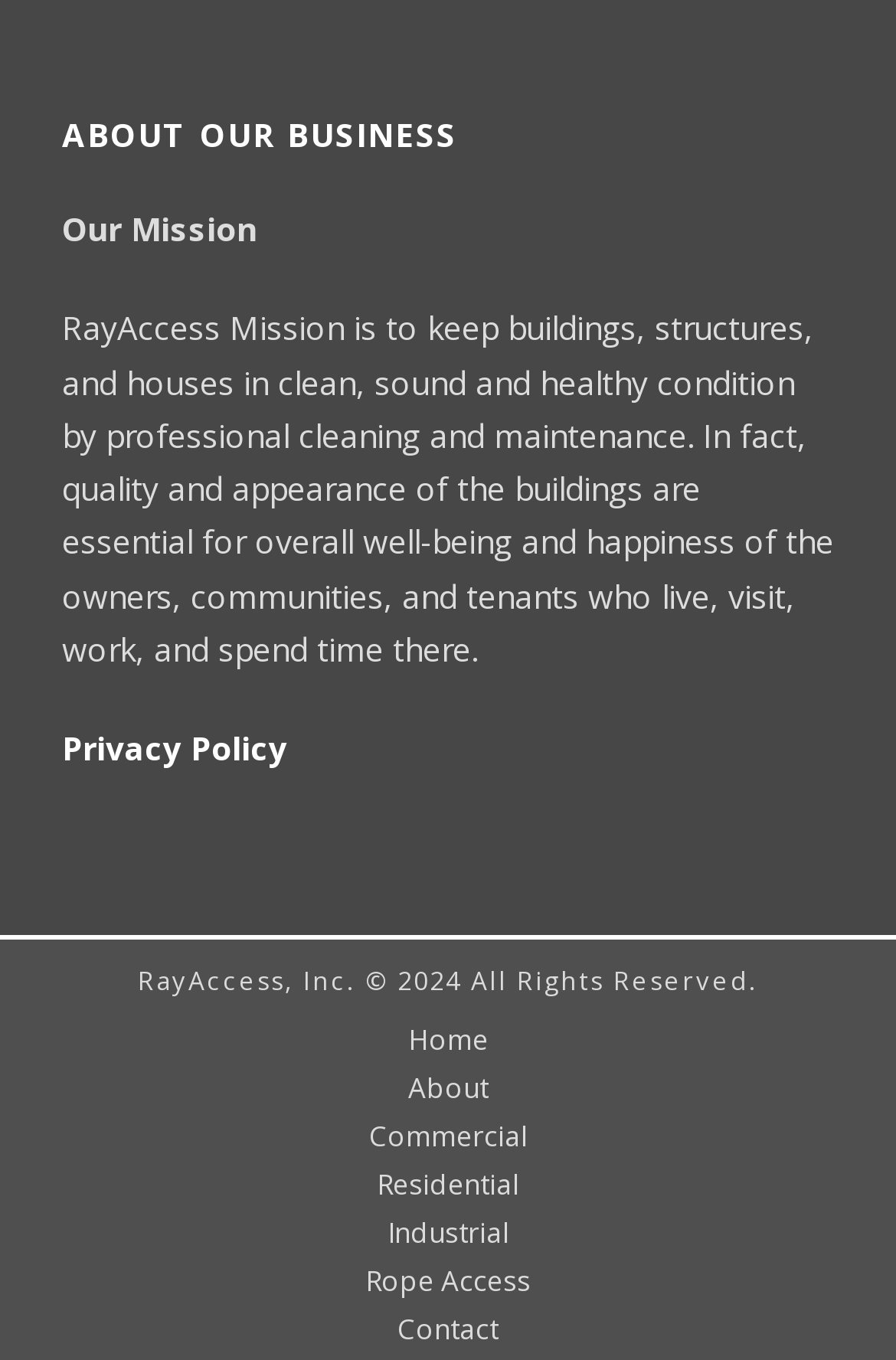Determine the bounding box coordinates of the clickable region to follow the instruction: "read about our business".

[0.069, 0.083, 0.51, 0.115]